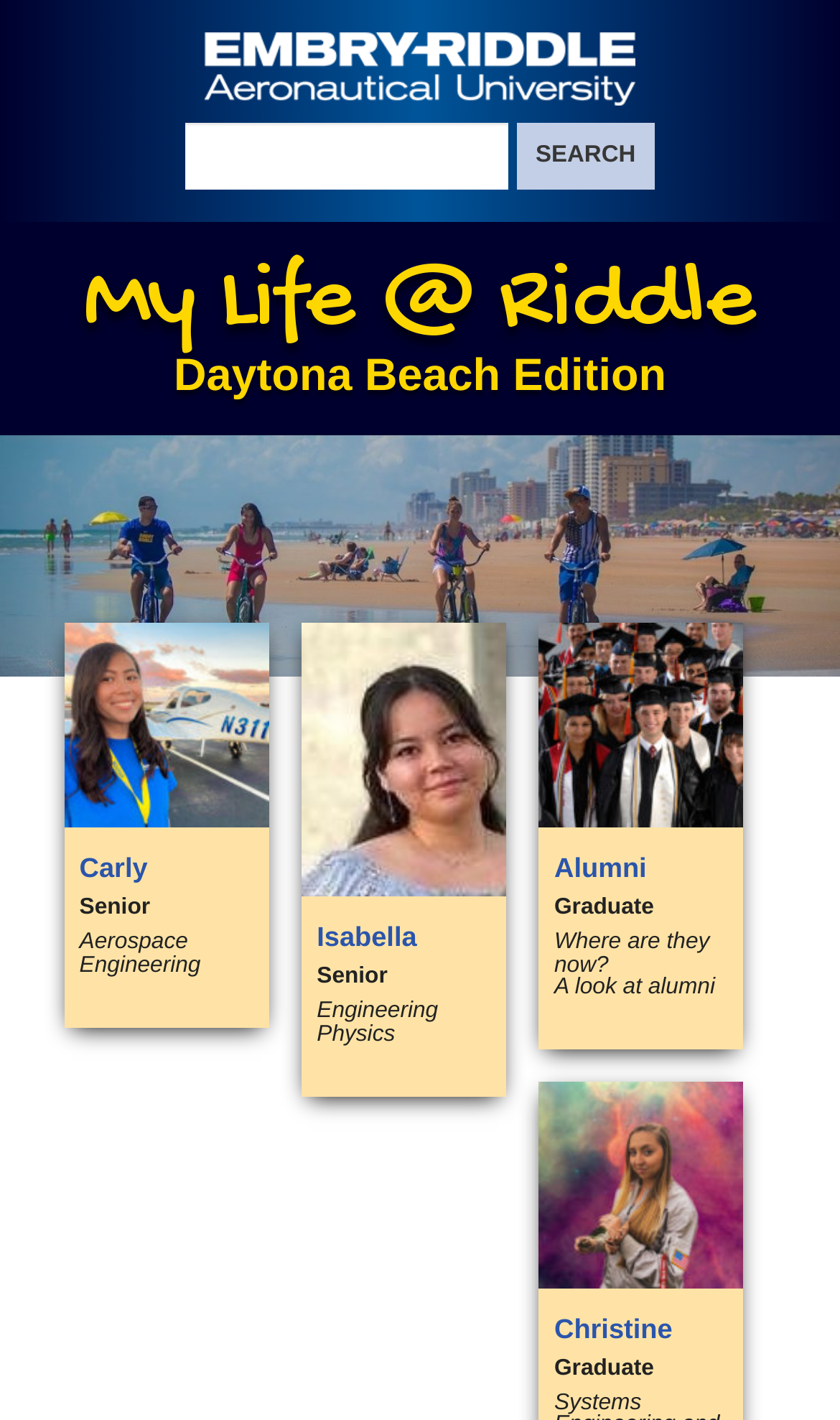Offer a meticulous caption that includes all visible features of the webpage.

The webpage appears to be a blog or journal platform for students of Embry-Riddle Aeronautical University. At the top left corner, there is a university logo, which is an image linked to the university's website. Next to the logo, there is a search bar with a "SEARCH" button.

Below the logo and search bar, there is a horizontal menu with three main sections: "My Life @ Riddle", "Daytona Beach Edition", and "Main menu". The "Main menu" section has three links: "Skip to primary content", "Skip to secondary content", and a list of student blogs.

The student blogs are listed in a vertical column, each with a profile picture, name, and a brief description of their major. There are three student blogs listed: Carly, a senior in Aerospace Engineering; Isabella, a senior in Engineering Physics; and Alumni Graduate, which appears to be a blog about alumni and their current endeavors.

Each student blog has a profile picture, name, and a brief description of their major. The descriptions are formatted with emphasis on the major, indicating that it is a key aspect of their identity as students. The Alumni Graduate blog has an additional image below the profile picture, which may be a related image or a call-to-action button.

At the bottom of the Alumni Graduate blog, there is an additional section with a name, "Christine", and a description, "Graduate Systems", which may be a related post or a comment.